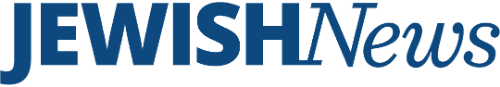Please give a succinct answer using a single word or phrase:
What is the blend of styles reflected in the logo?

Tradition and modernity